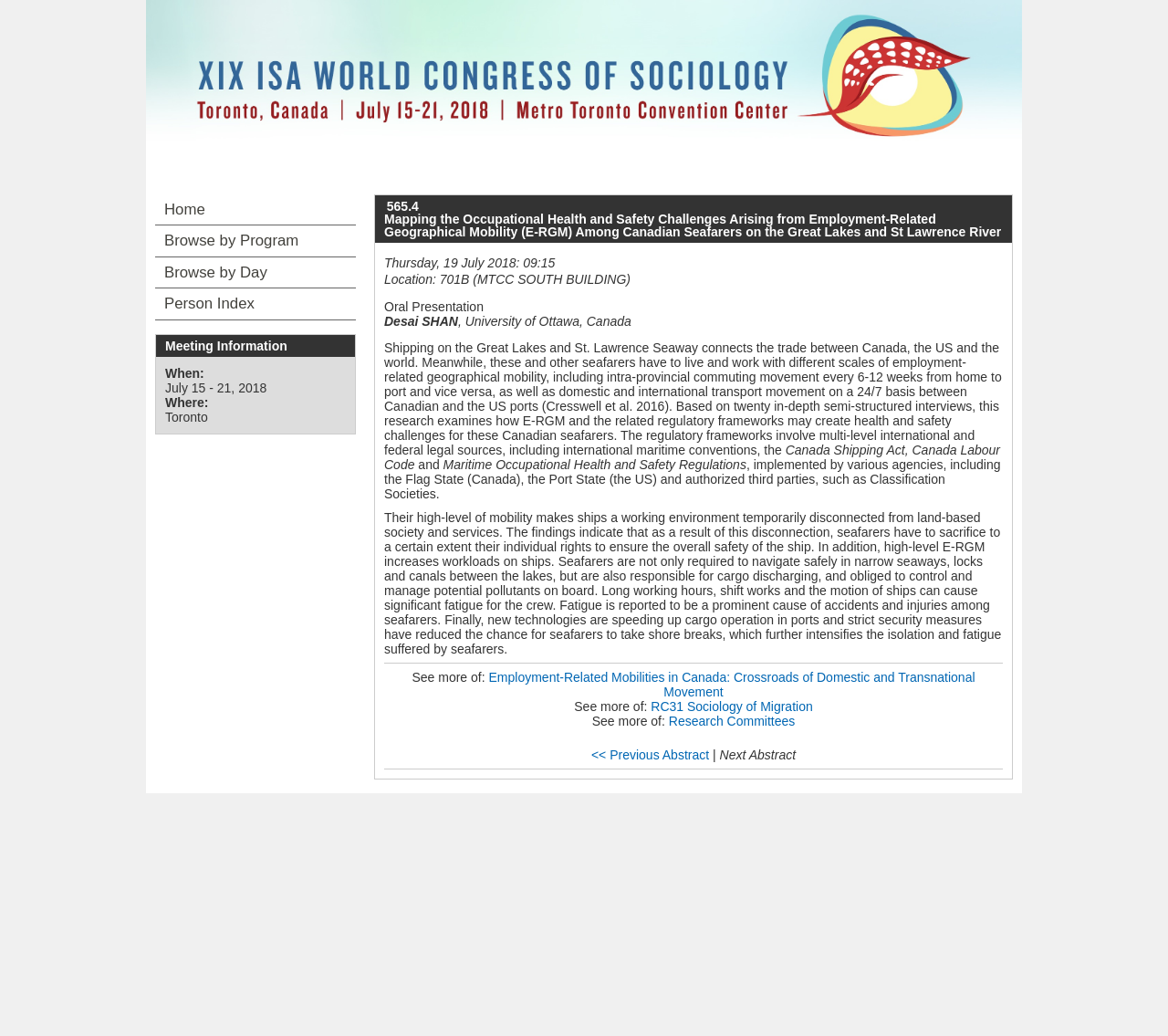Locate the bounding box of the UI element with the following description: "Research Committees".

[0.572, 0.689, 0.681, 0.703]